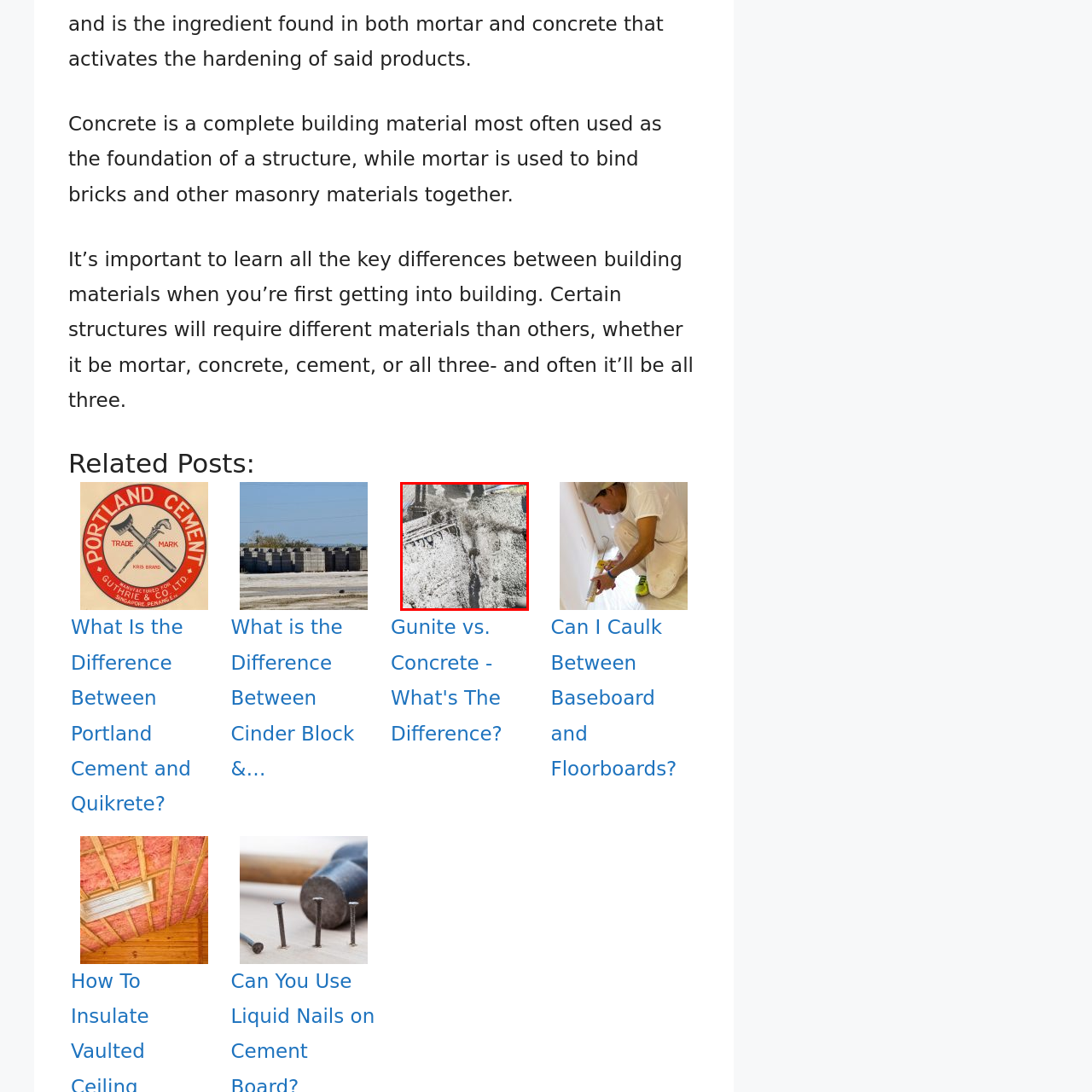Give a comprehensive description of the picture highlighted by the red border.

The image depicts a close-up view of freshly mixed concrete, showcasing a texture that highlights its fine aggregates and the mixture's wetness. The light glistening off the surface suggests a recent application, likely in the process of being poured or spread for construction purposes. In the background, elements of construction equipment are faintly visible, indicating an active building site where concrete is essential for creating stable foundations and structures. This material is crucial for various applications in construction, including as a base for masonry work and other structural components.